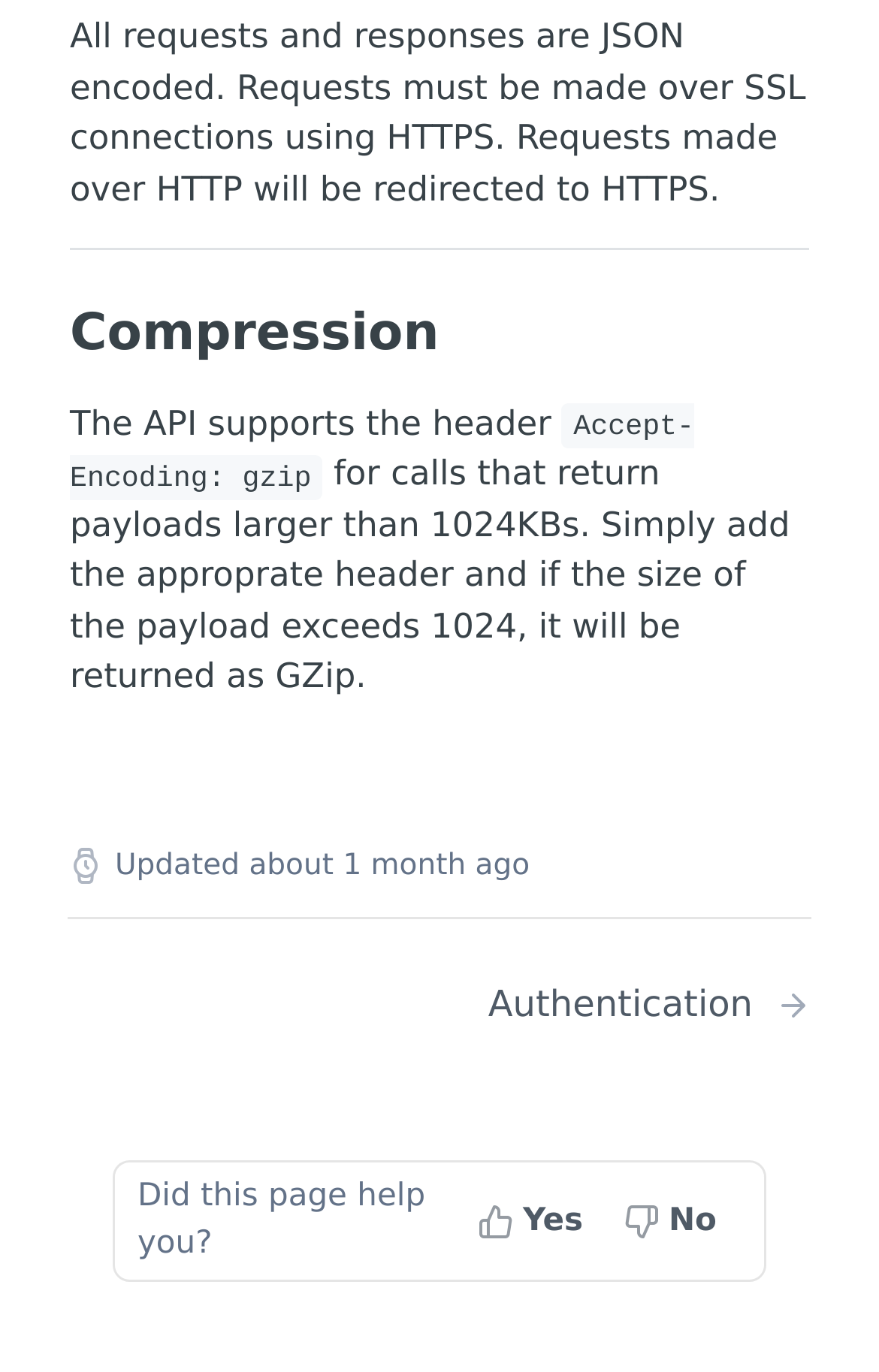Identify the bounding box coordinates for the element you need to click to achieve the following task: "Initiate a load transaction". Provide the bounding box coordinates as four float numbers between 0 and 1, in the form [left, top, right, bottom].

[0.184, 0.315, 0.85, 0.354]